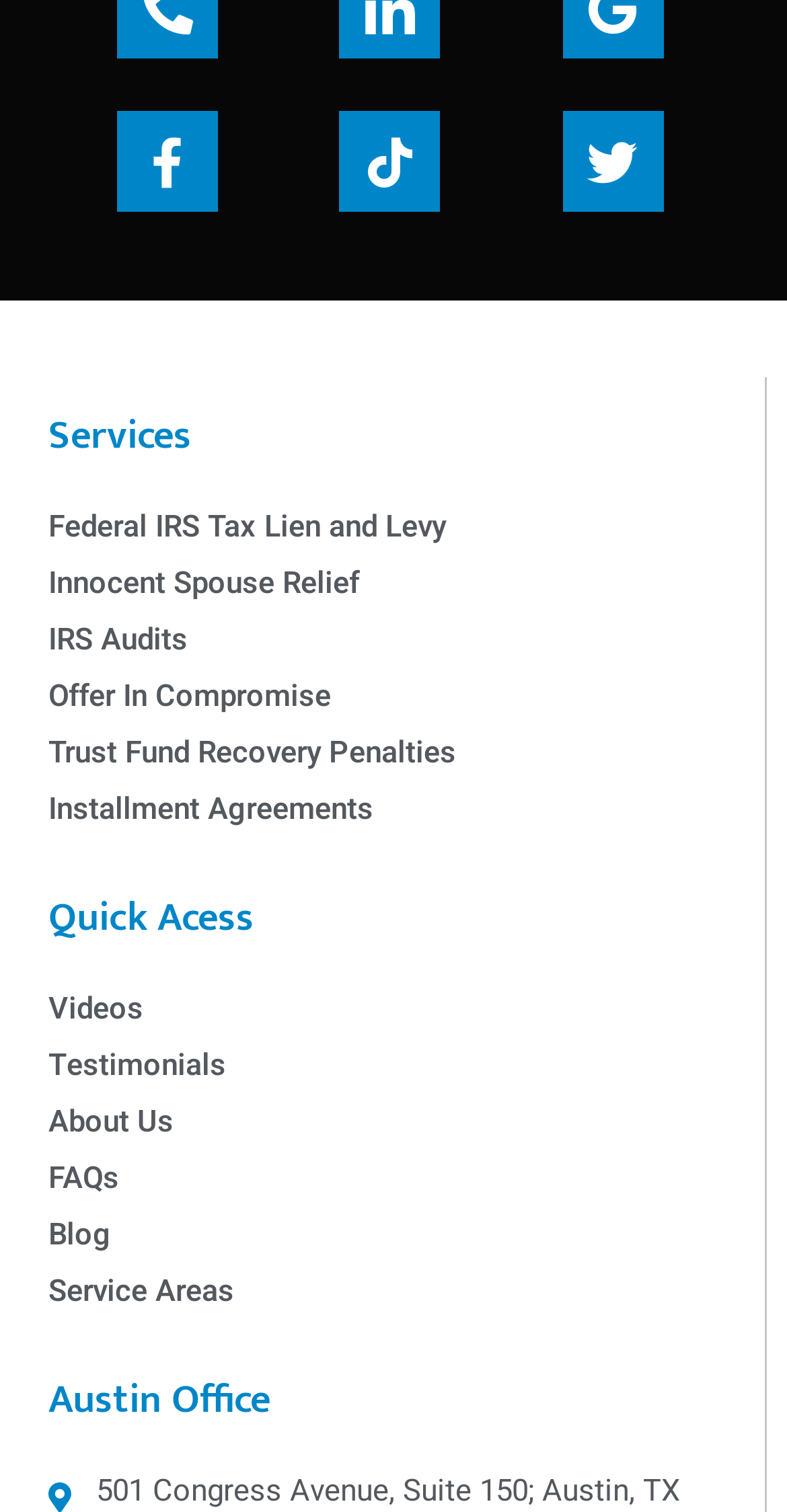Please locate the clickable area by providing the bounding box coordinates to follow this instruction: "Watch videos".

[0.062, 0.654, 0.936, 0.682]